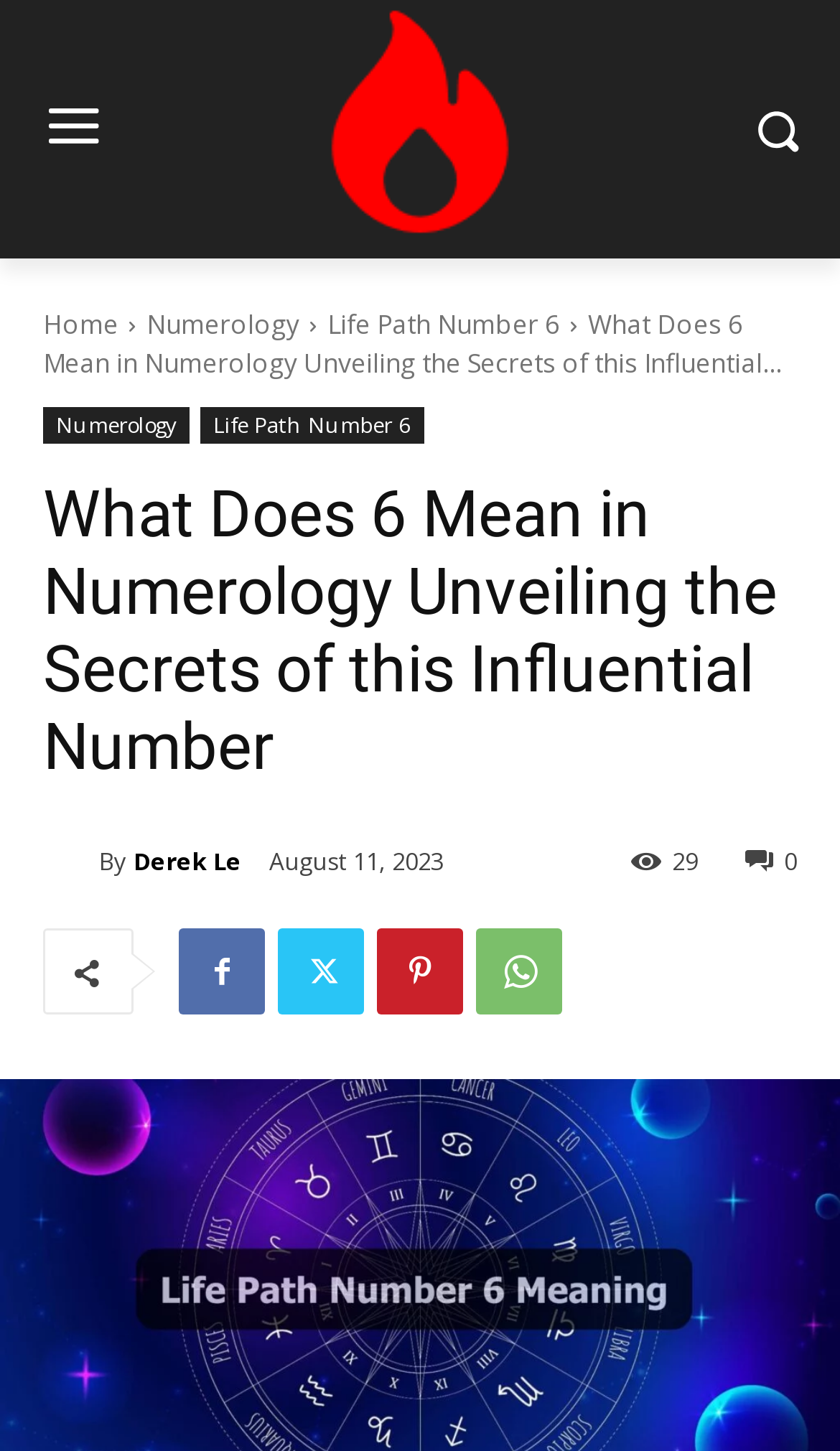What is the category of this article? Using the information from the screenshot, answer with a single word or phrase.

Numerology